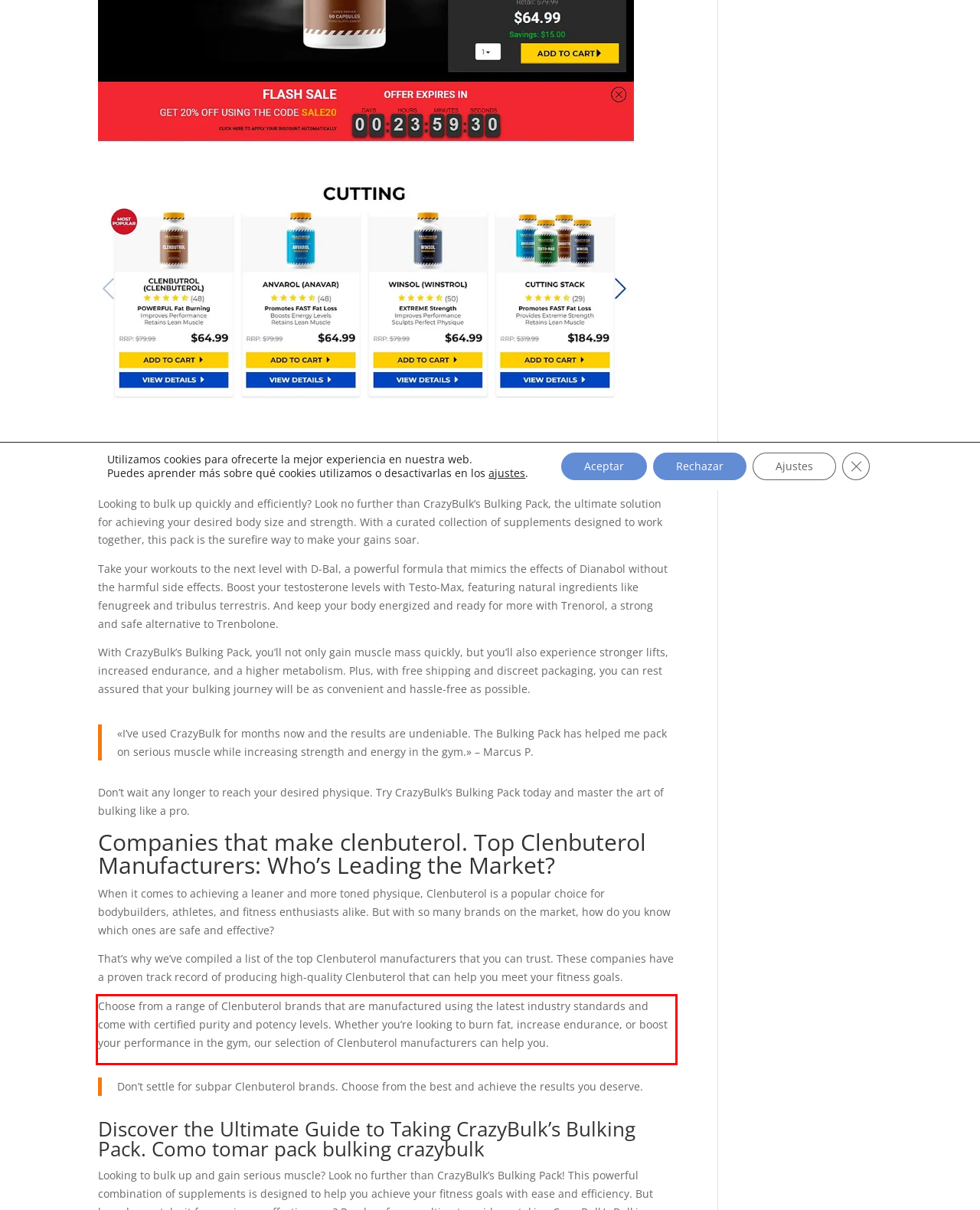You are looking at a screenshot of a webpage with a red rectangle bounding box. Use OCR to identify and extract the text content found inside this red bounding box.

Choose from a range of Clenbuterol brands that are manufactured using the latest industry standards and come with certified purity and potency levels. Whether you’re looking to burn fat, increase endurance, or boost your performance in the gym, our selection of Clenbuterol manufacturers can help you.